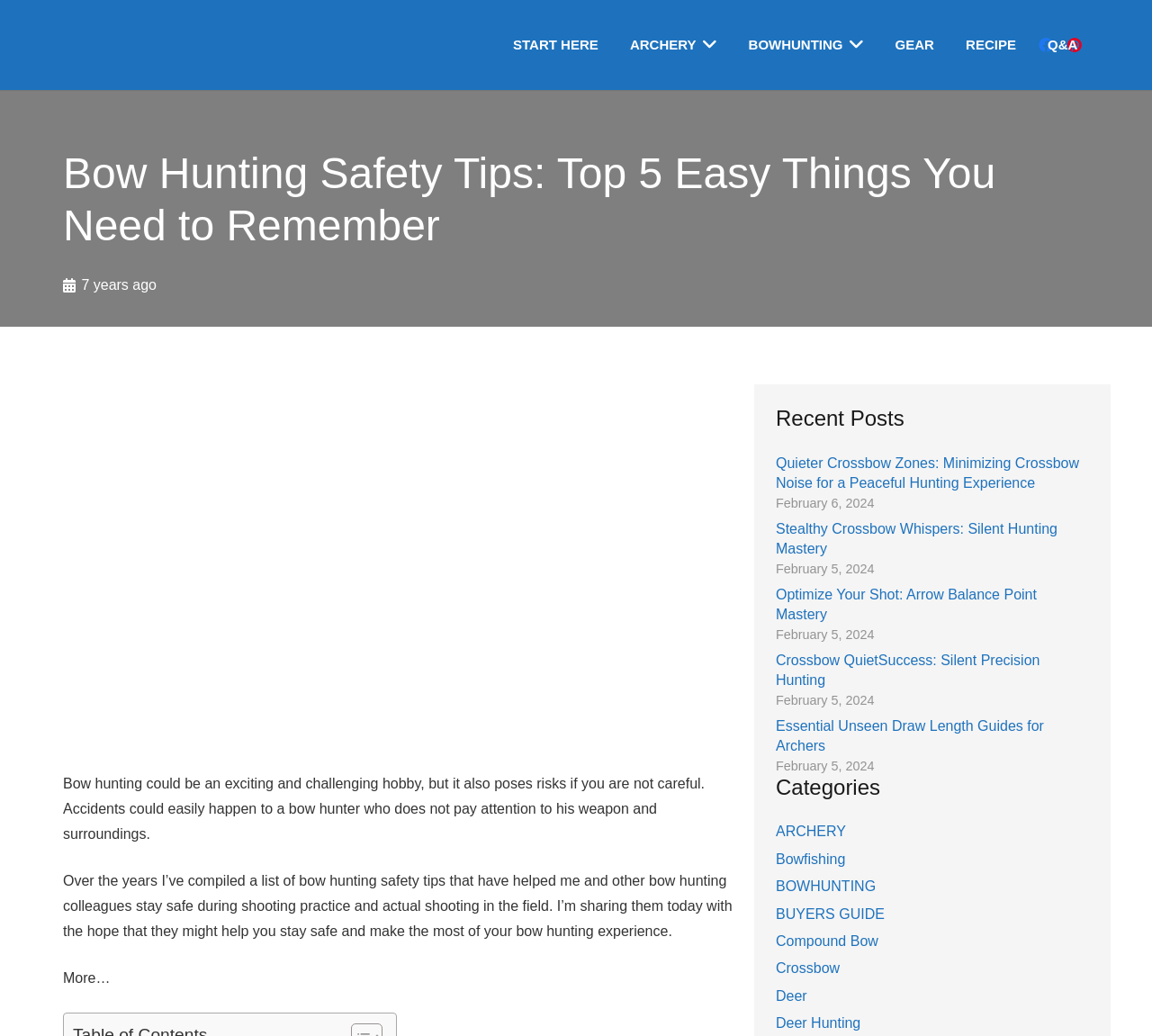Identify and extract the main heading of the webpage.

Bow Hunting Safety Tips: Top 5 Easy Things You Need to Remember